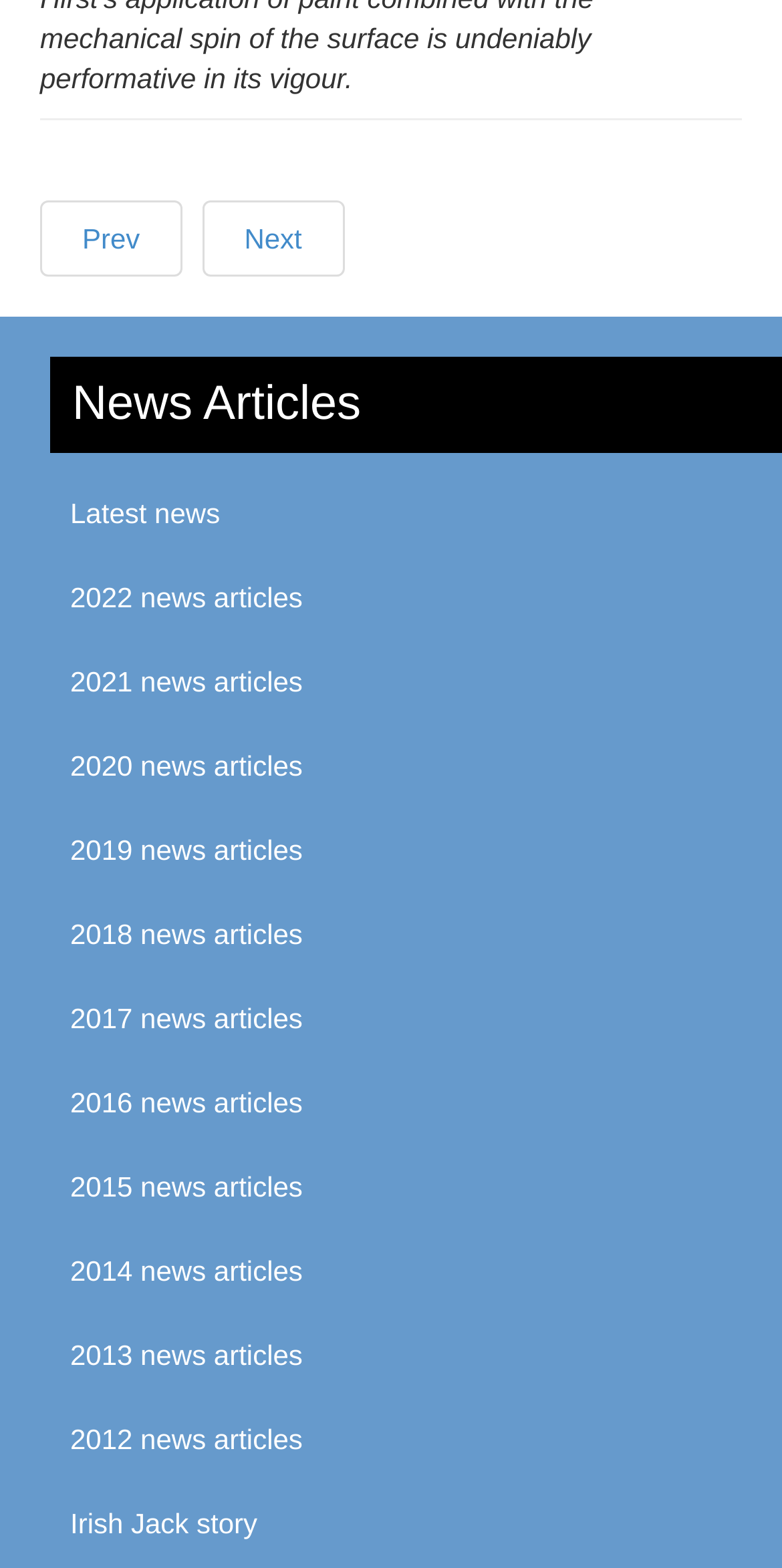Please determine the bounding box coordinates for the element that should be clicked to follow these instructions: "Check Irish Jack story".

[0.051, 0.946, 1.0, 0.997]